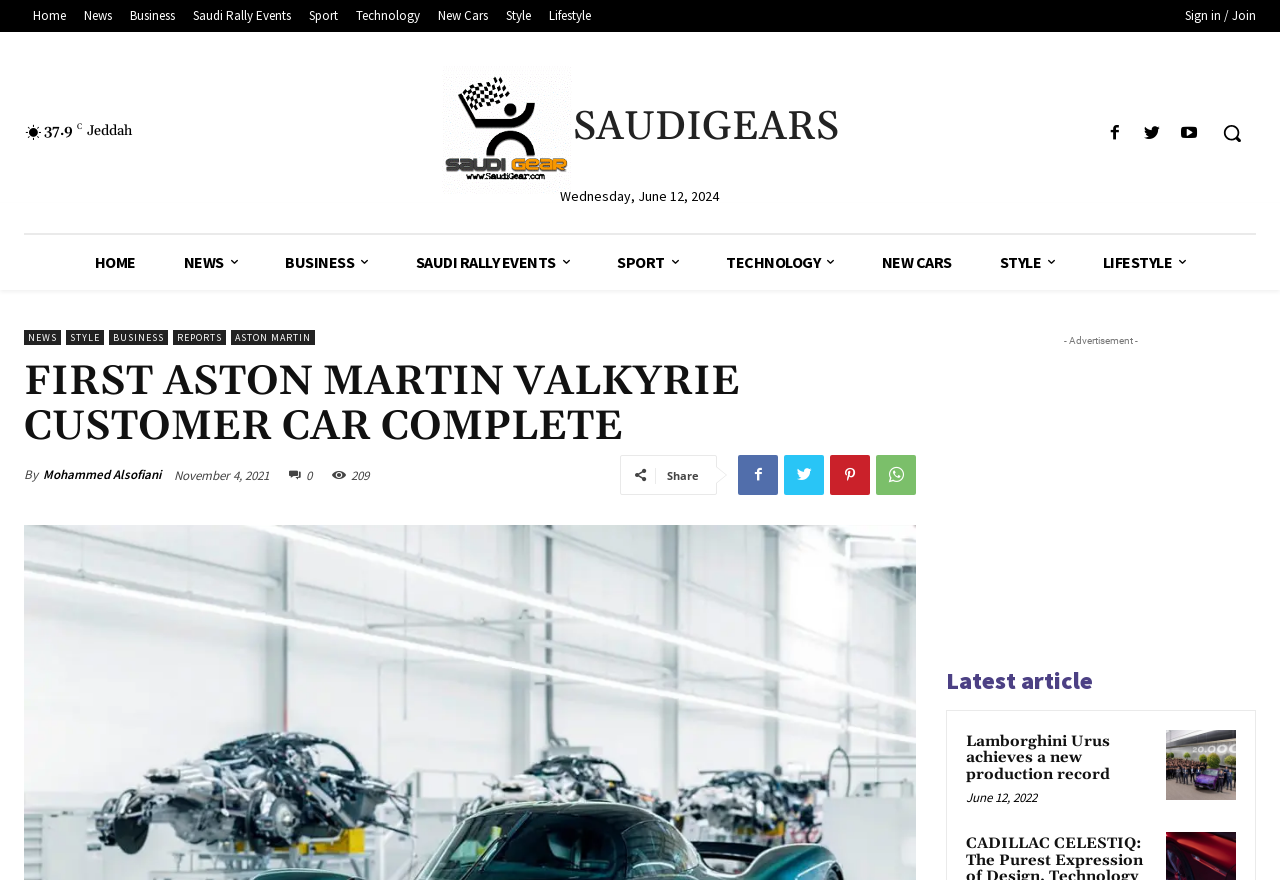Answer the following query with a single word or phrase:
What is the name of the author of the article?

Mohammed Alsofiani